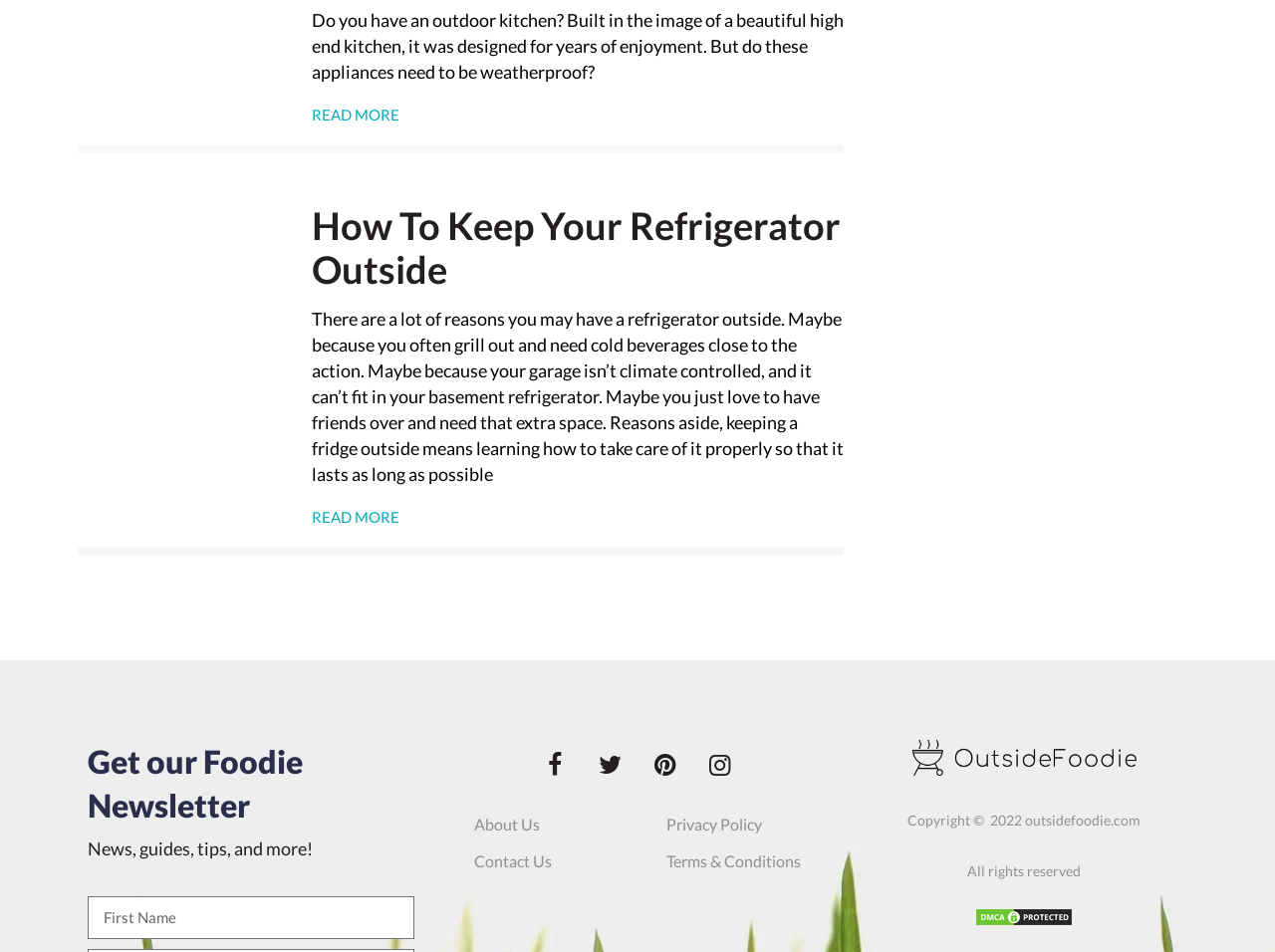Determine the coordinates of the bounding box for the clickable area needed to execute this instruction: "Click the 'READ MORE' button to learn about outdoor kitchen appliances".

[0.245, 0.113, 0.317, 0.129]